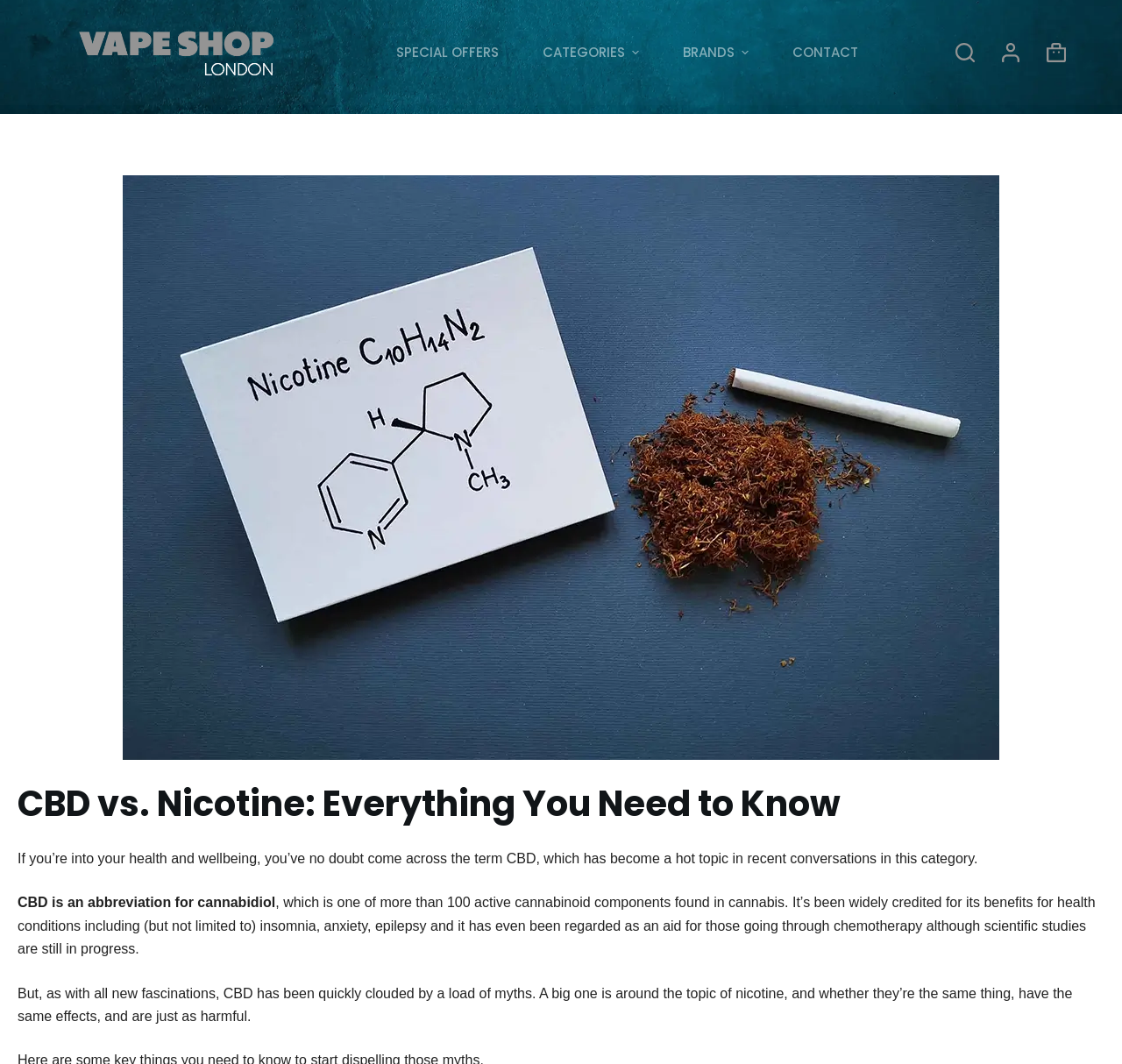Describe all the significant parts and information present on the webpage.

This webpage is about comparing CBD and nicotine, providing information to help users make informed choices for their wellness. At the top left corner, there is a "Skip to content" link. Below it, a logo of "Vape Shop London" is displayed, accompanied by a navigation menu with several options, including "SPECIAL OFFERS", "CATEGORIES", "BRANDS", and "CONTACT". Each of these menu items has an associated image.

On the top right side, there are three buttons: "Open search form", "Login", and "Shopping cart". Below these buttons, a header section displays an image related to CBD and nicotine, along with a heading that reads "CBD vs. Nicotine: Everything You Need to Know".

The main content of the webpage starts with a paragraph discussing the popularity of CBD and its benefits for health conditions such as insomnia, anxiety, and epilepsy. The text continues to explain the differences between CBD and nicotine, addressing common myths and misconceptions. There are several blocks of text, each discussing a specific aspect of CBD and nicotine, including their effects, benefits, and risks.